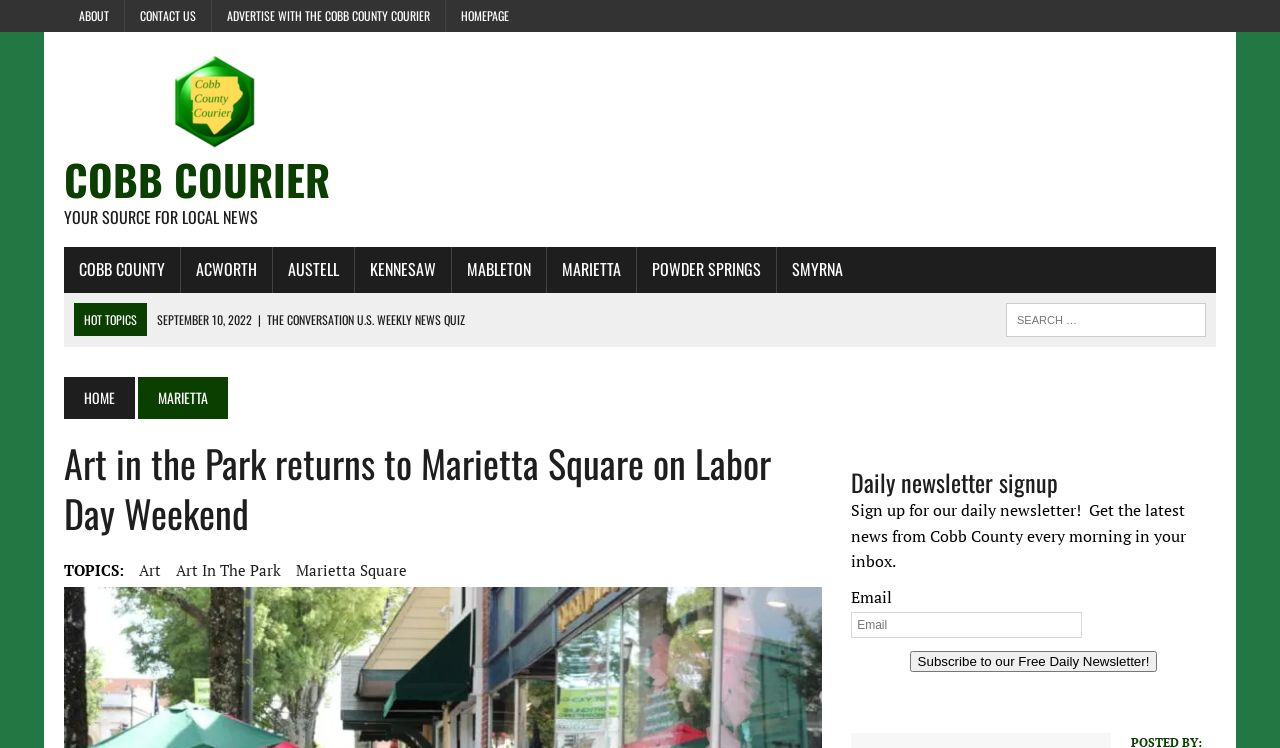What is the source of local news?
Answer the question with a detailed explanation, including all necessary information.

On the webpage, I can see a heading 'COBB COURIER' and a subheading 'YOUR SOURCE FOR LOCAL NEWS', which suggests that Cobb Courier is the source of local news.